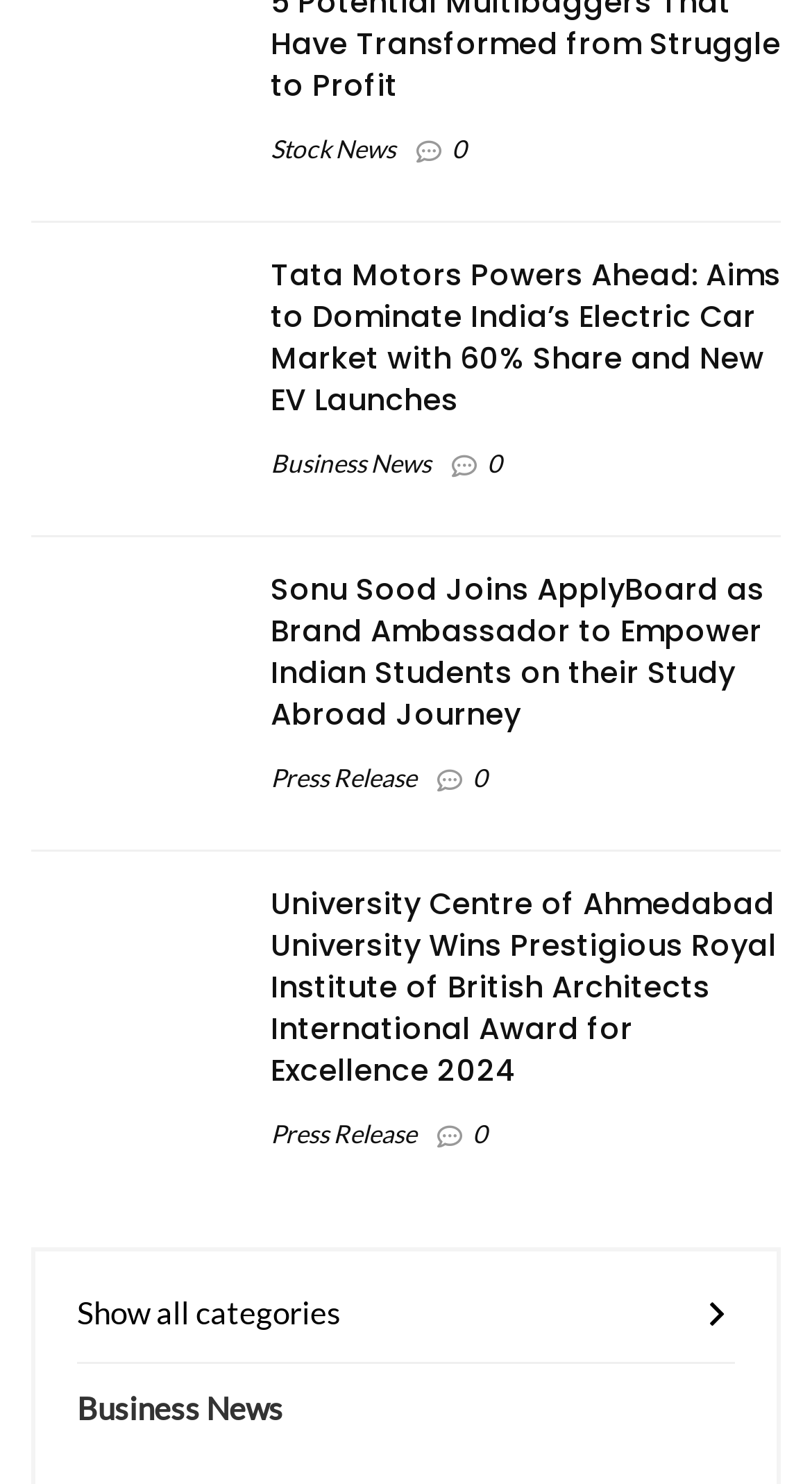How many figures are present on the webpage?
Look at the image and respond with a single word or a short phrase.

3